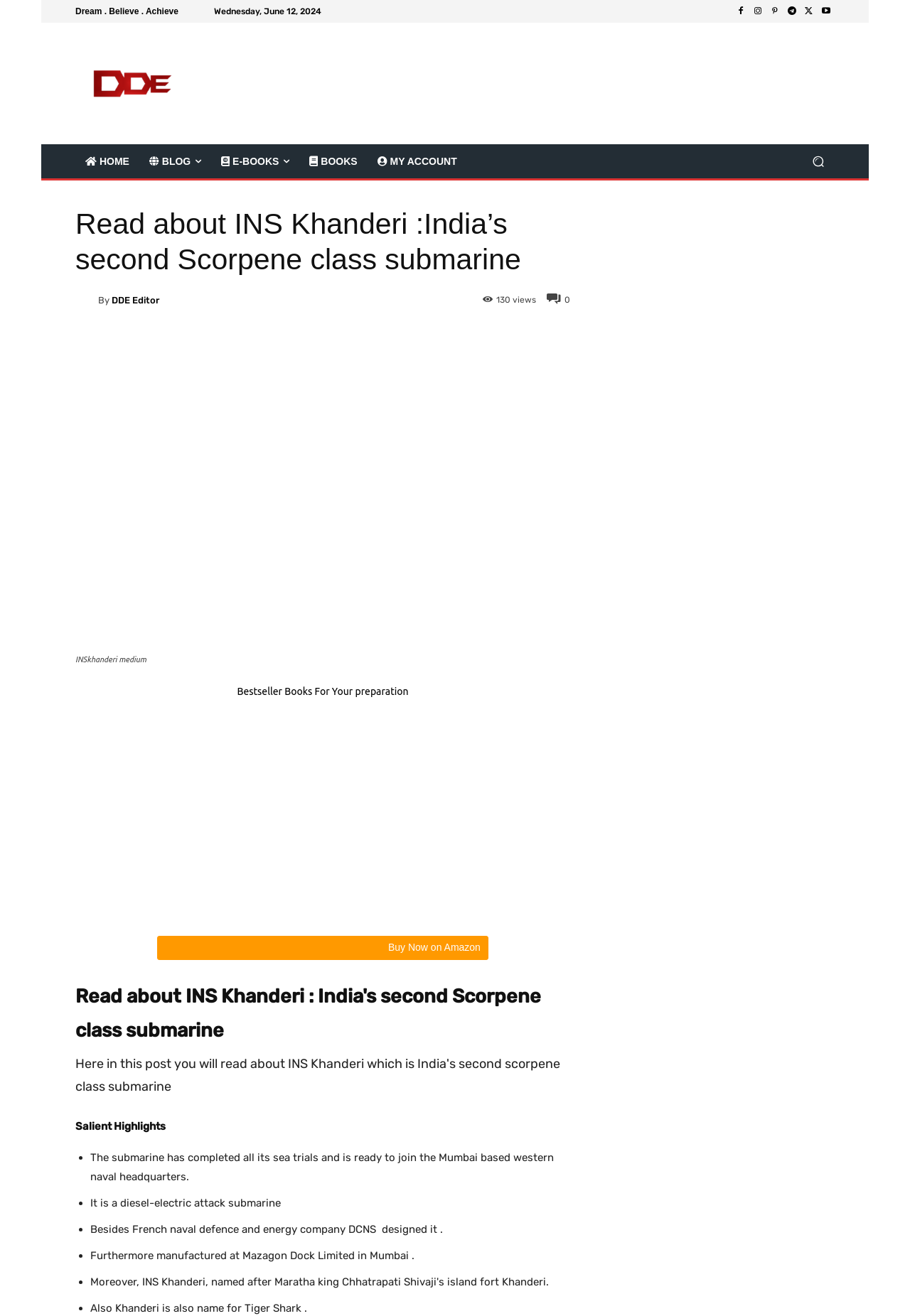Describe every aspect of the webpage comprehensively.

The webpage is about INS Khanderi, India's second Scorpene class submarine. At the top, there is a logo and a navigation menu with links to "HOME", "BLOG", "E-BOOKS", "BOOKS", and "MY ACCOUNT". Below the navigation menu, there is a search button on the right side.

The main content of the webpage is divided into two sections. The first section is an introduction to INS Khanderi, with a heading that reads "Read about INS Khanderi :India's second Scorpene class submarine". Below the heading, there is an image of the submarine, accompanied by a caption. The introduction also includes information about the number of views, the author, and a brief description of the submarine.

The second section is a list of salient highlights about the submarine, including its completion of sea trials, its design and manufacturing details, and its name inspiration. Each highlight is marked with a bullet point and includes a brief description.

On the right side of the webpage, there are several images with descriptions, which appear to be related to books or e-books. There is also an "Amazon Logo Buy Now on Amazon" button, suggesting that the webpage is promoting a book or e-book about INS Khanderi.

Overall, the webpage provides an informative introduction to INS Khanderi, with a focus on its features and specifications.